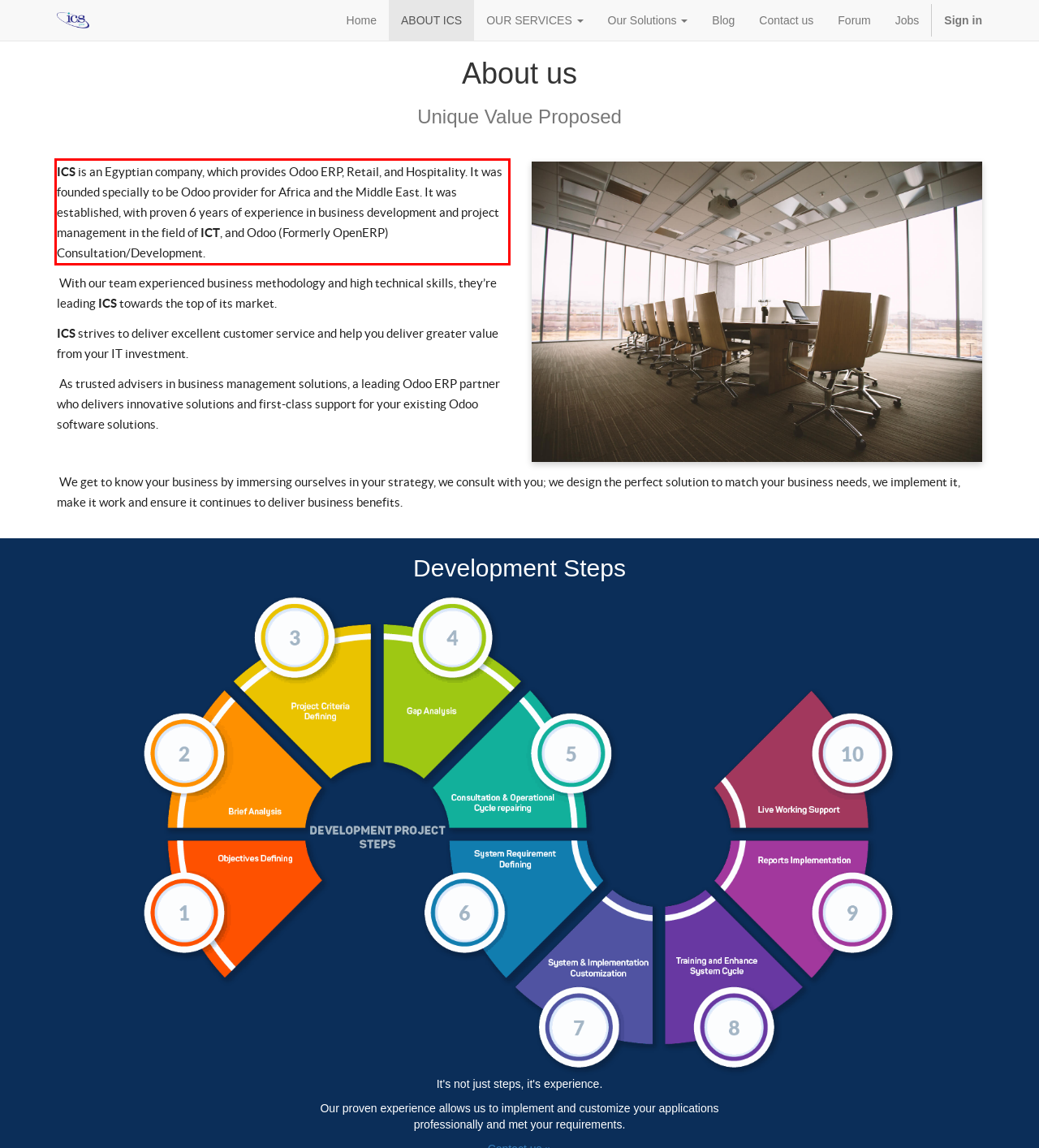With the provided screenshot of a webpage, locate the red bounding box and perform OCR to extract the text content inside it.

ICS is an Egyptian company, which provides Odoo ERP, Retail, and Hospitality. It was founded specially to be Odoo provider for Africa and the Middle East. It was established, with proven 6 years of experience in business development and project management in the field of ICT, and Odoo (Formerly OpenERP) Consultation/Development.